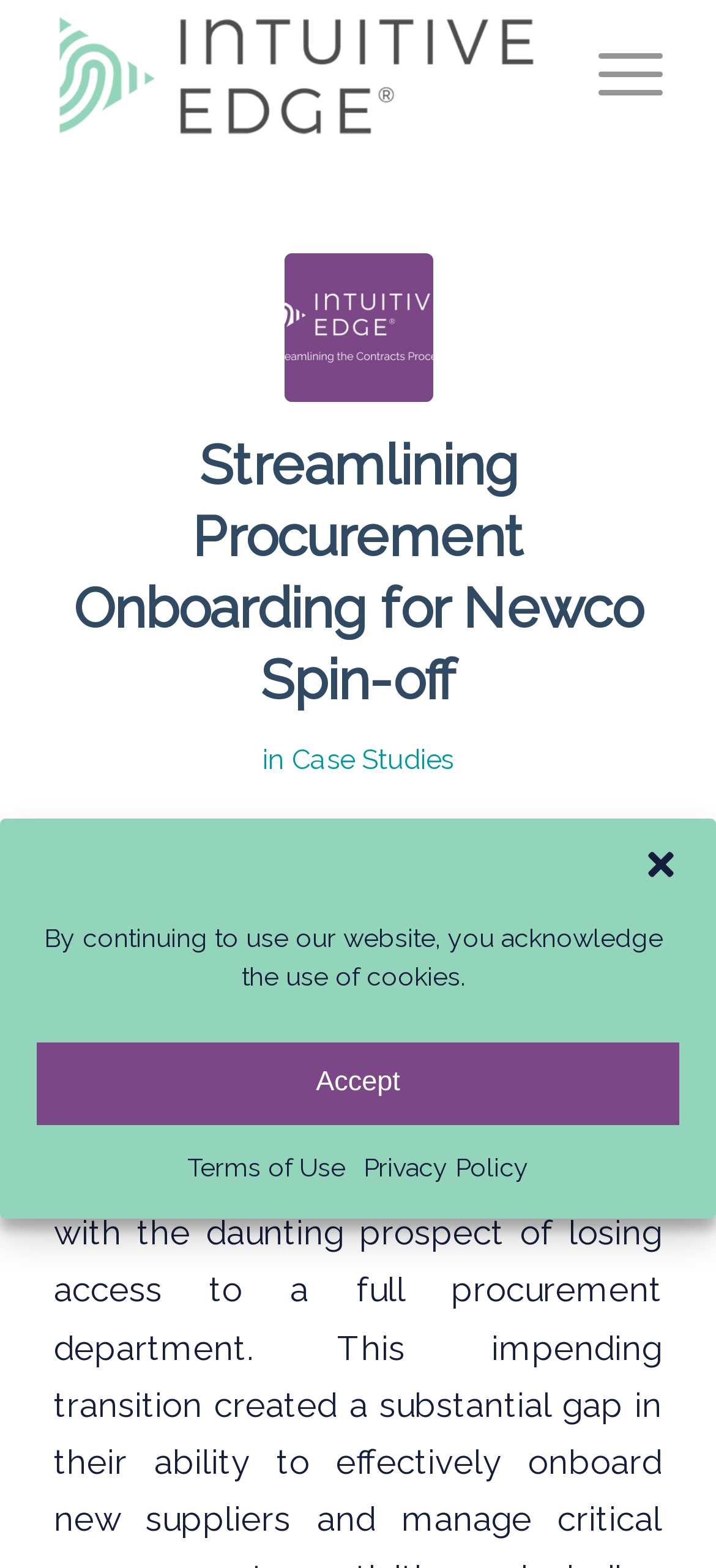Please locate the bounding box coordinates of the element that should be clicked to complete the given instruction: "open the menu".

[0.784, 0.001, 0.925, 0.095]